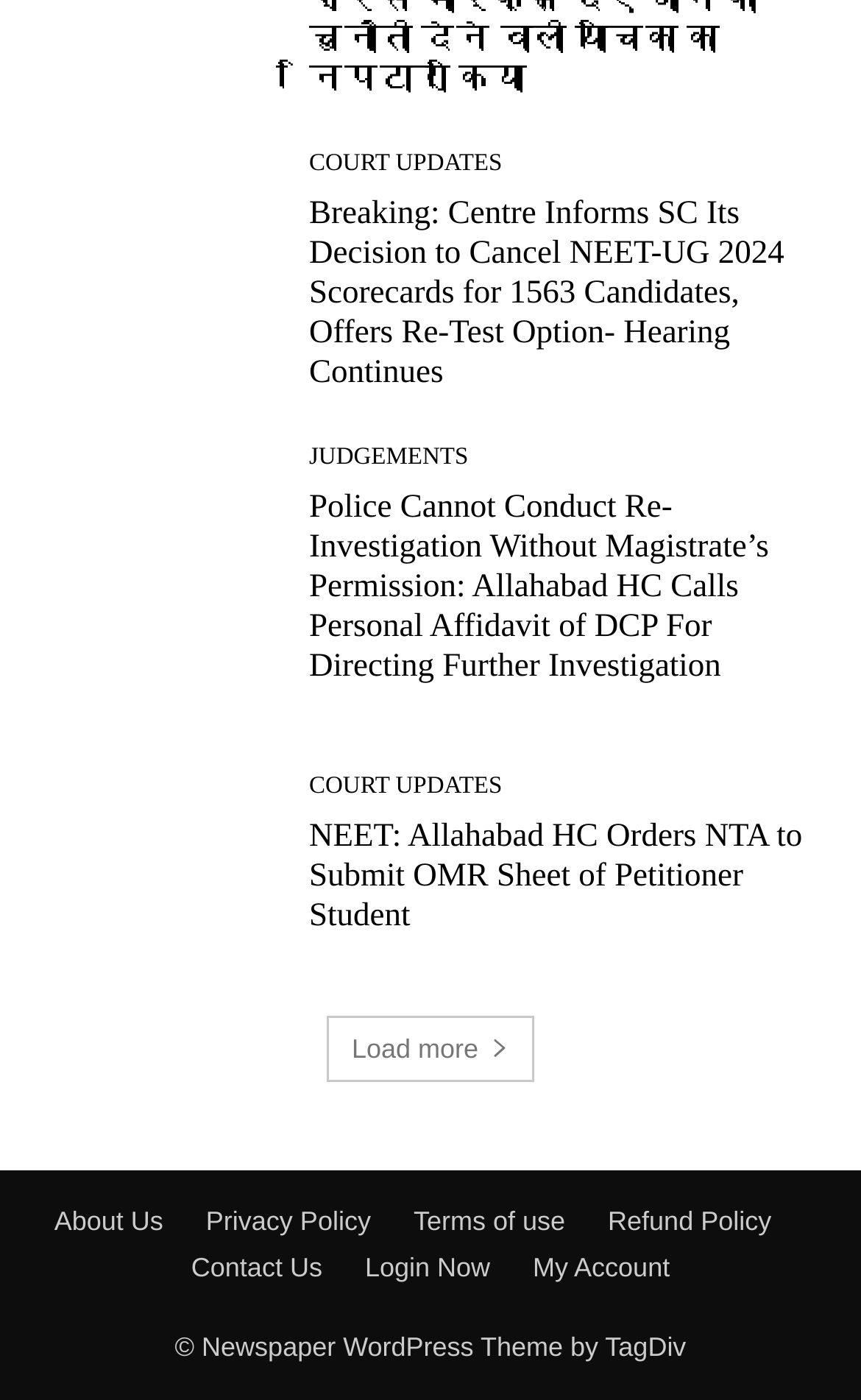Bounding box coordinates are specified in the format (top-left x, top-left y, bottom-right x, bottom-right y). All values are floating point numbers bounded between 0 and 1. Please provide the bounding box coordinate of the region this sentence describes: Judgements

[0.359, 0.319, 0.544, 0.336]